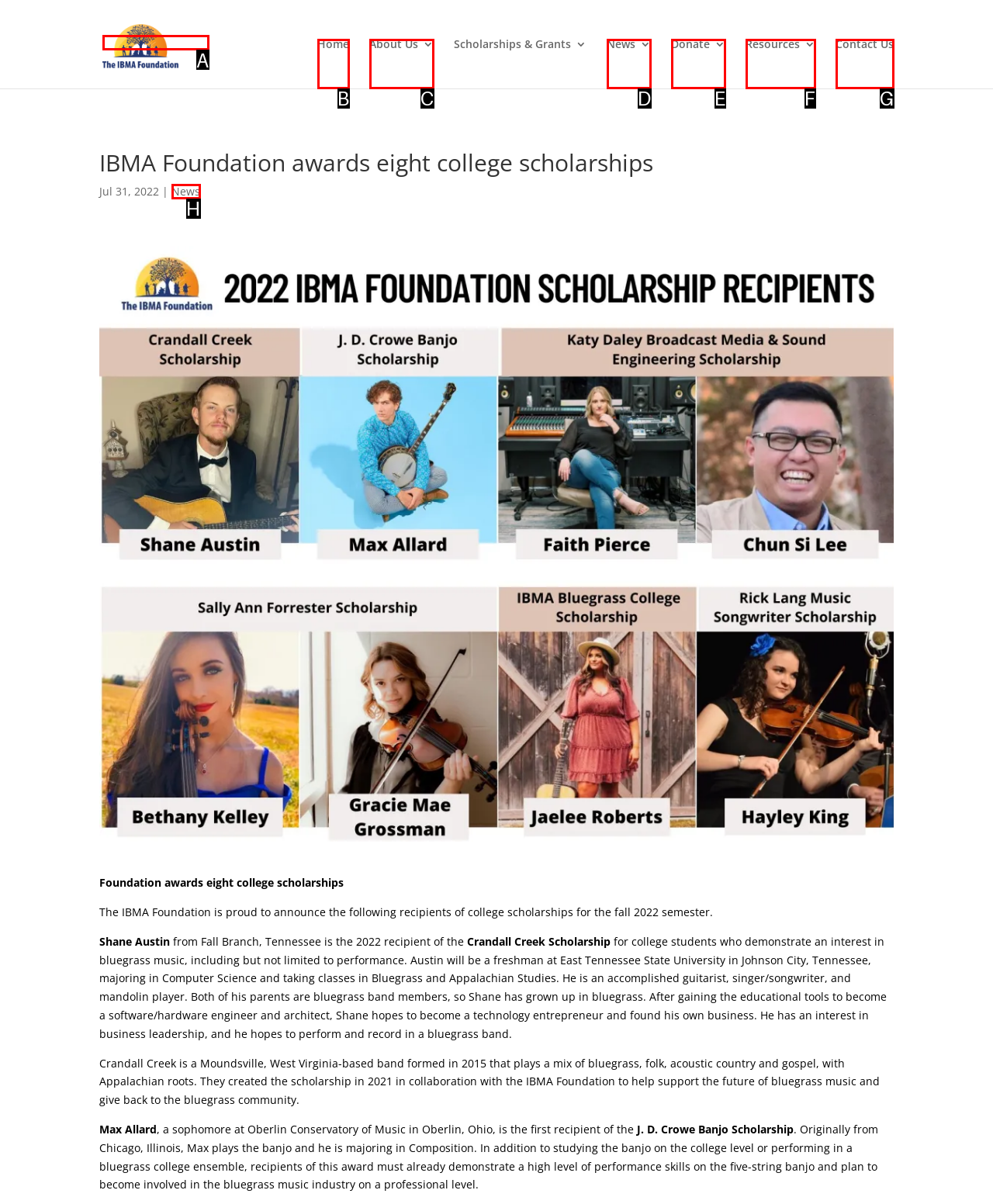Identify the HTML element that best matches the description: alt="IBMA Foundation". Provide your answer by selecting the corresponding letter from the given options.

A